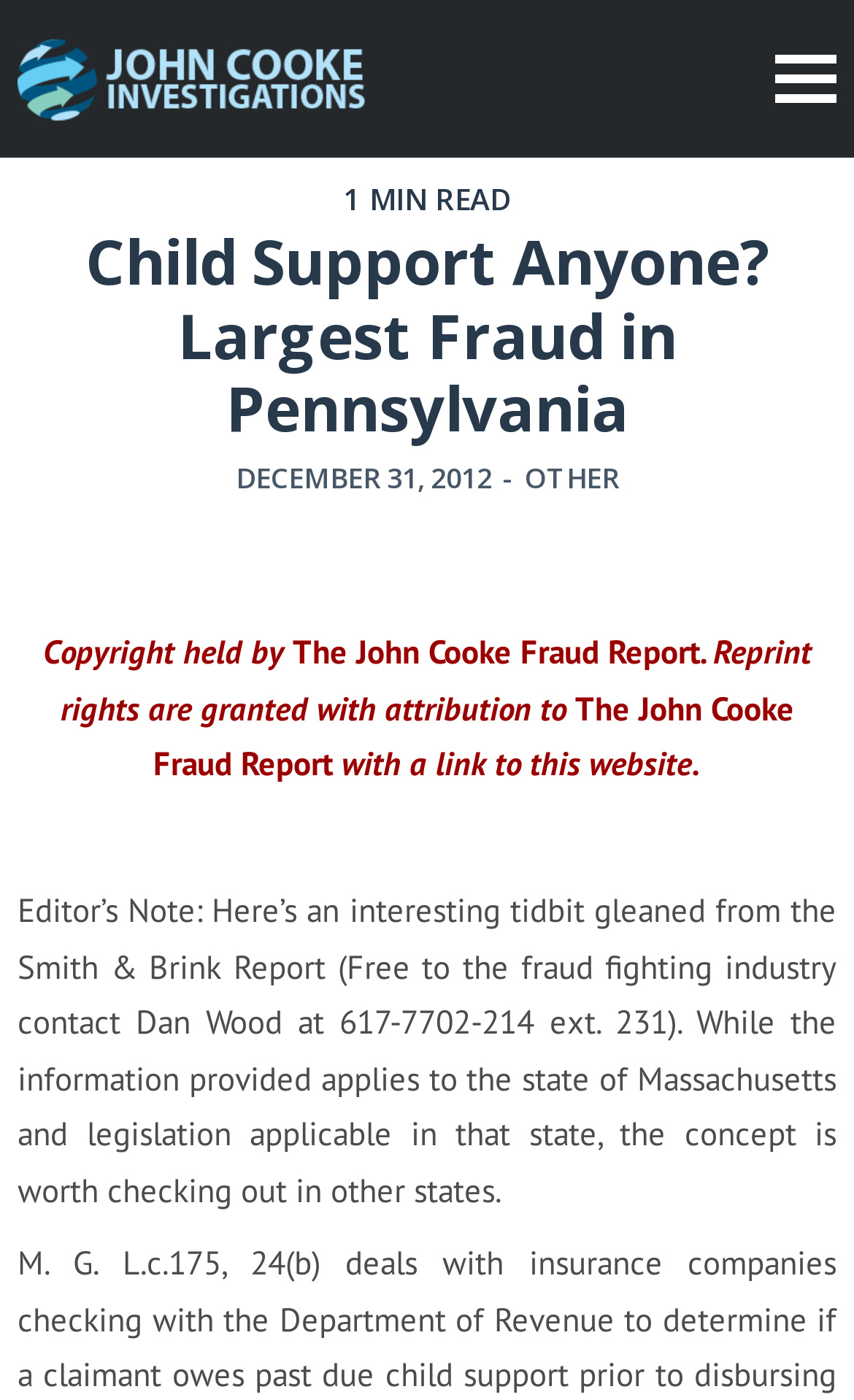What is the extension number mentioned in the article?
Look at the image and provide a detailed response to the question.

I found the extension number by reading the text of the StaticText element which says 'contact Dan Wood at 617-7702-214 ext. 231'. This element has a bounding box coordinate of [0.021, 0.636, 0.979, 0.865] and is located near the bottom of the webpage.